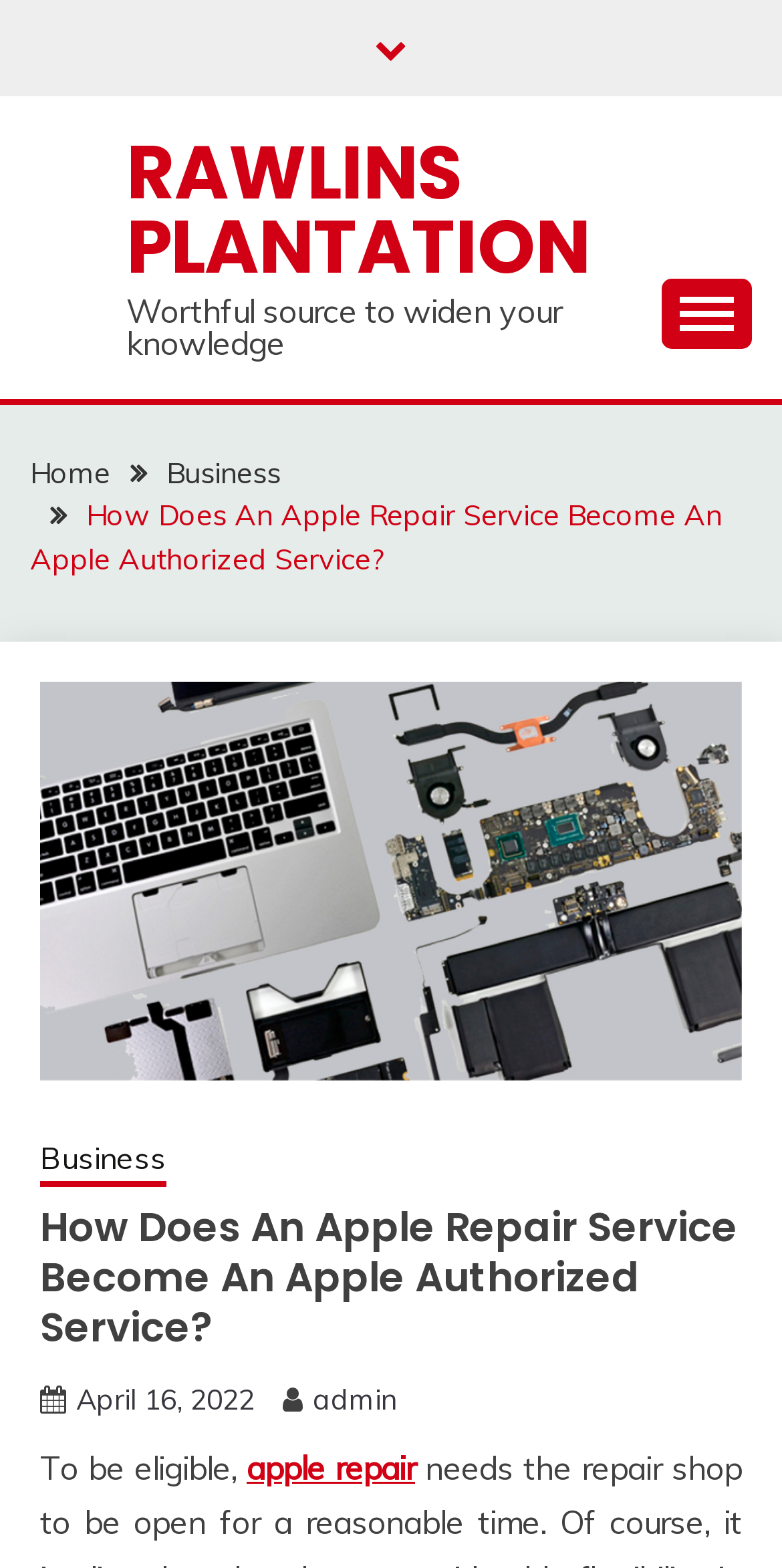Please identify the primary heading of the webpage and give its text content.

How Does An Apple Repair Service Become An Apple Authorized Service?